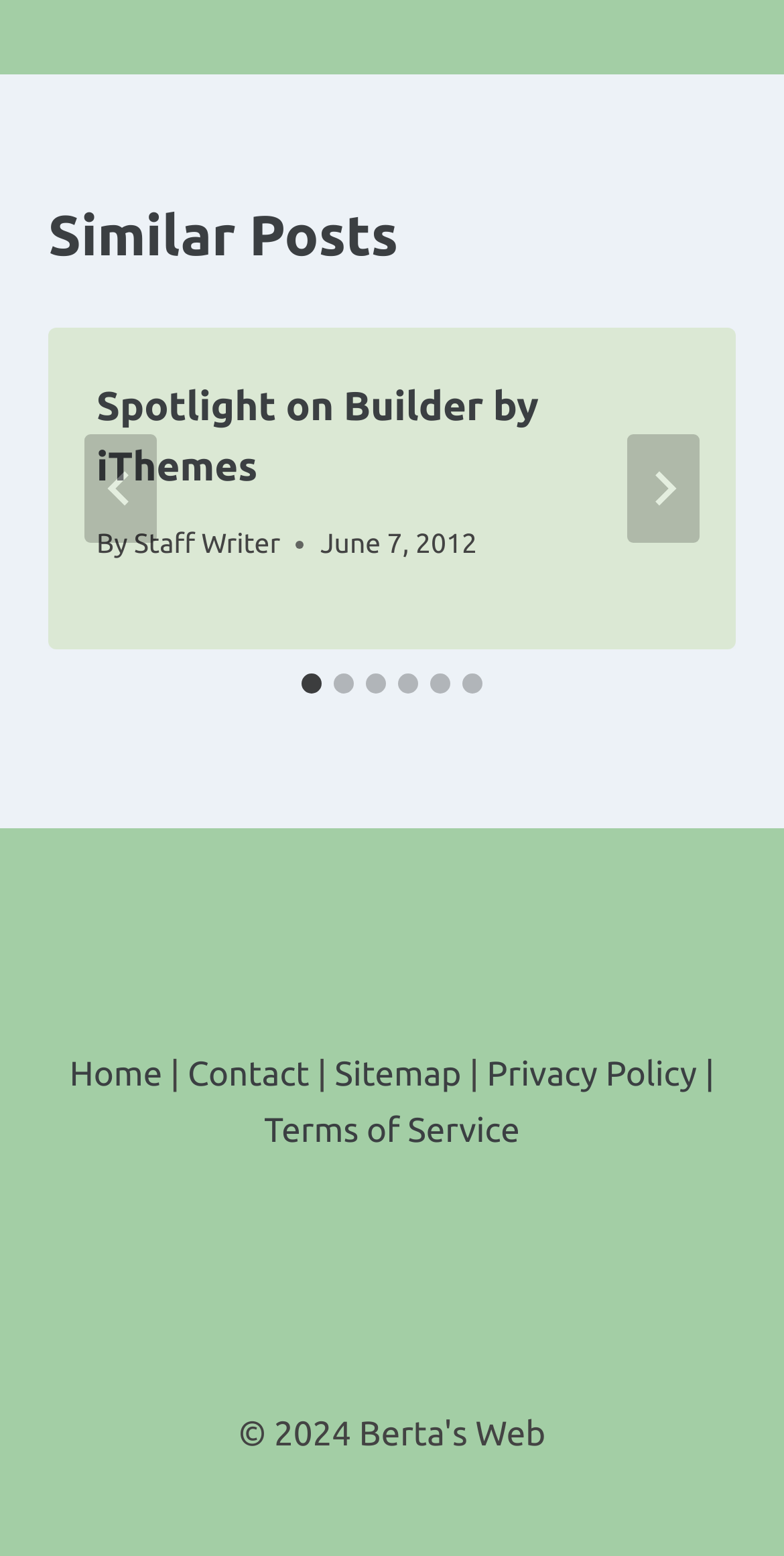What are the navigation options at the bottom of the page?
Please provide a detailed and comprehensive answer to the question.

I found the navigation options at the bottom of the page by looking at the link elements, which are labeled as 'Home', 'Contact', 'Sitemap', 'Privacy Policy', and 'Terms of Service'.